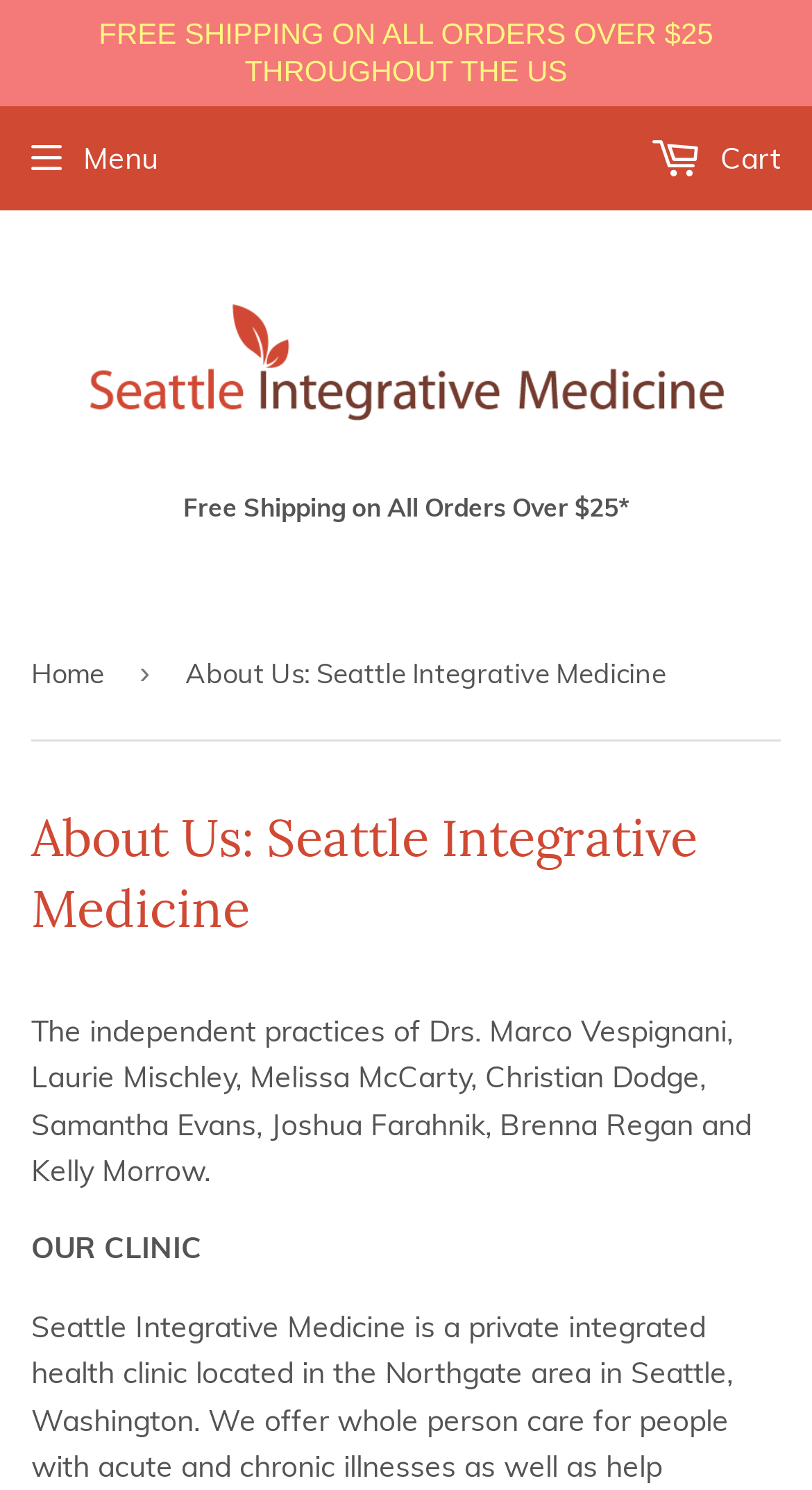Provide a single word or phrase answer to the question: 
What is the purpose of the button?

Menu